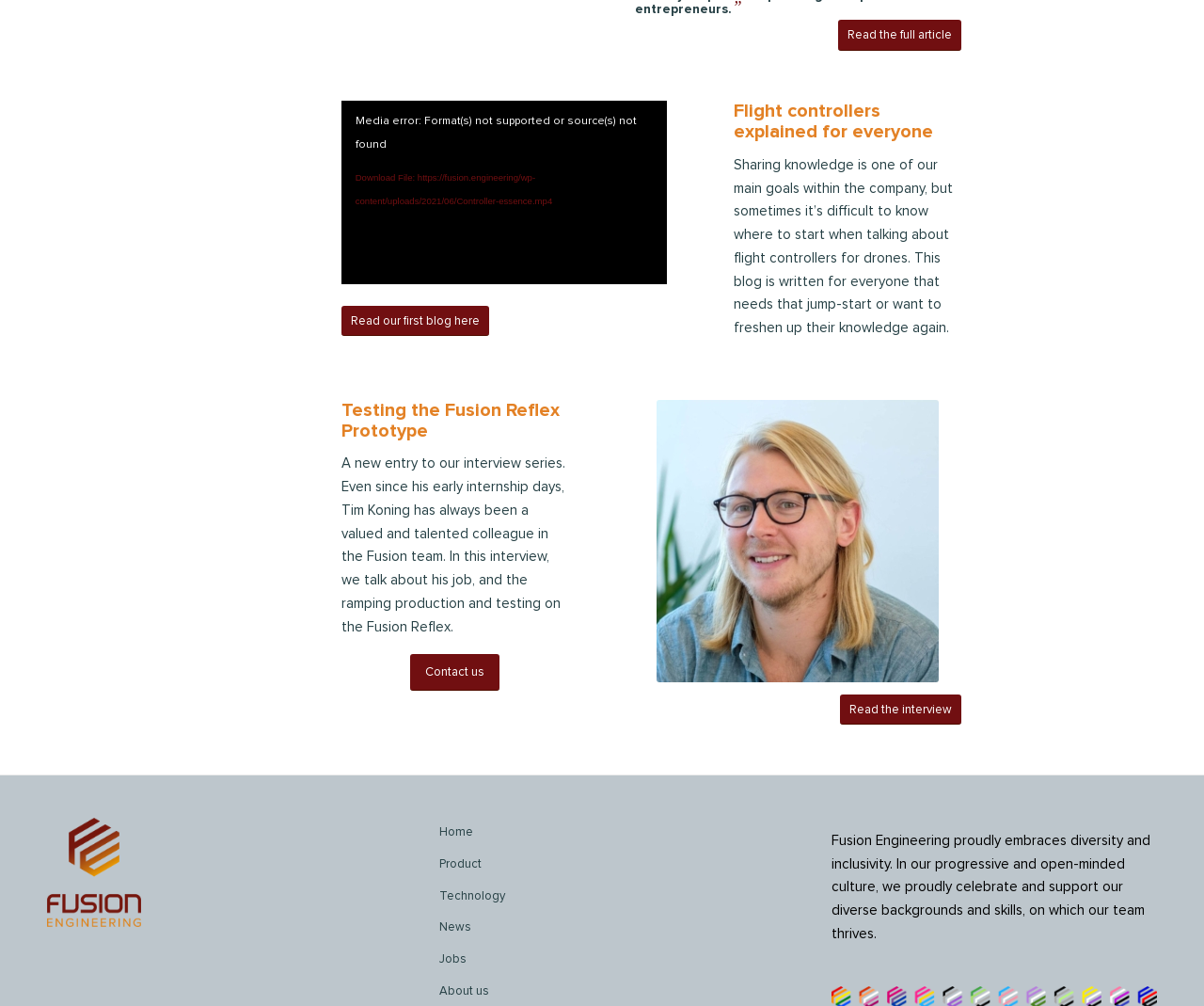Identify the bounding box for the described UI element. Provide the coordinates in (top-left x, top-left y, bottom-right x, bottom-right y) format with values ranging from 0 to 1: Read our first blog here

[0.283, 0.304, 0.406, 0.334]